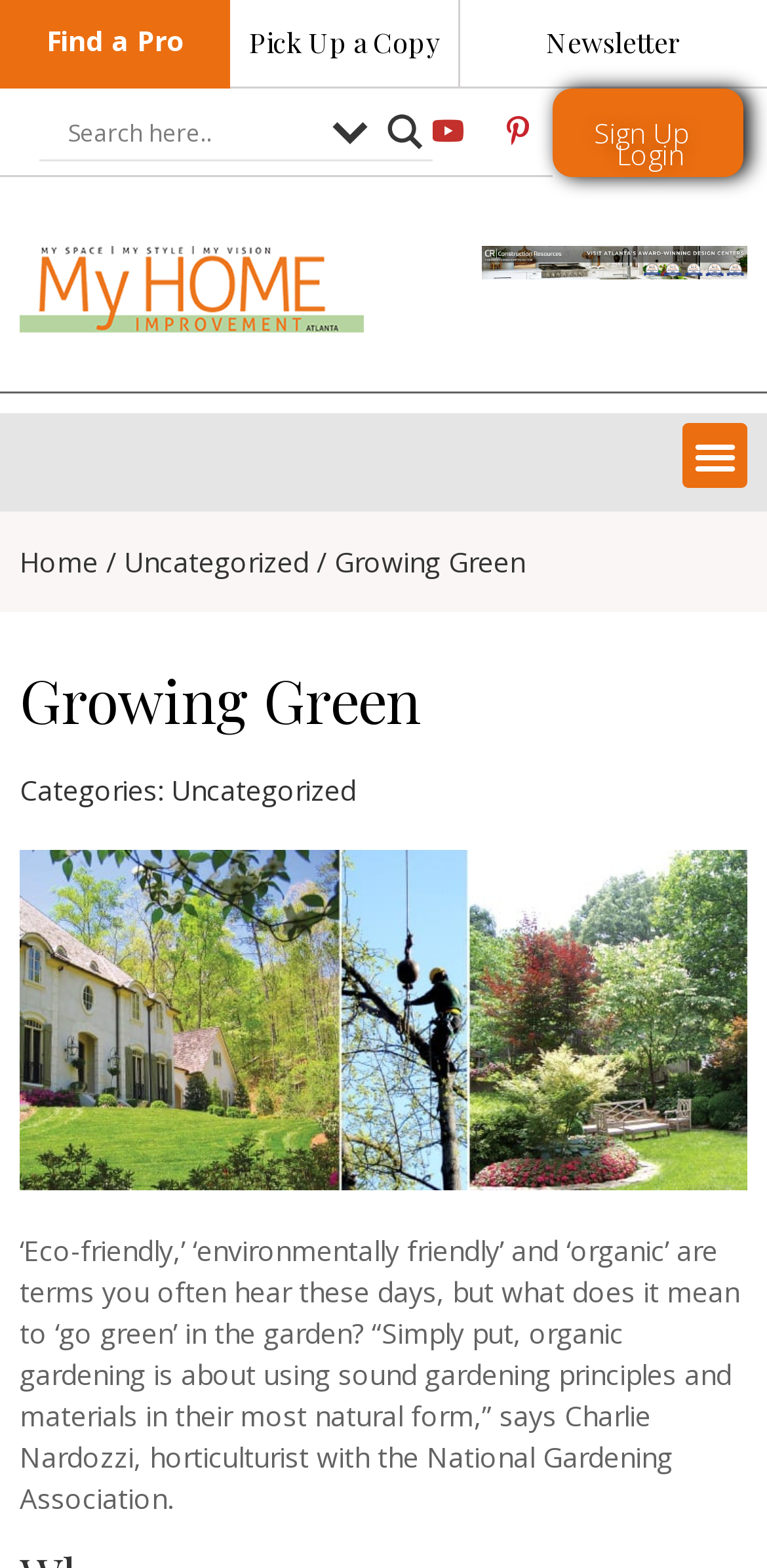Can you specify the bounding box coordinates of the area that needs to be clicked to fulfill the following instruction: "Sign up for an account"?

[0.774, 0.072, 0.9, 0.096]